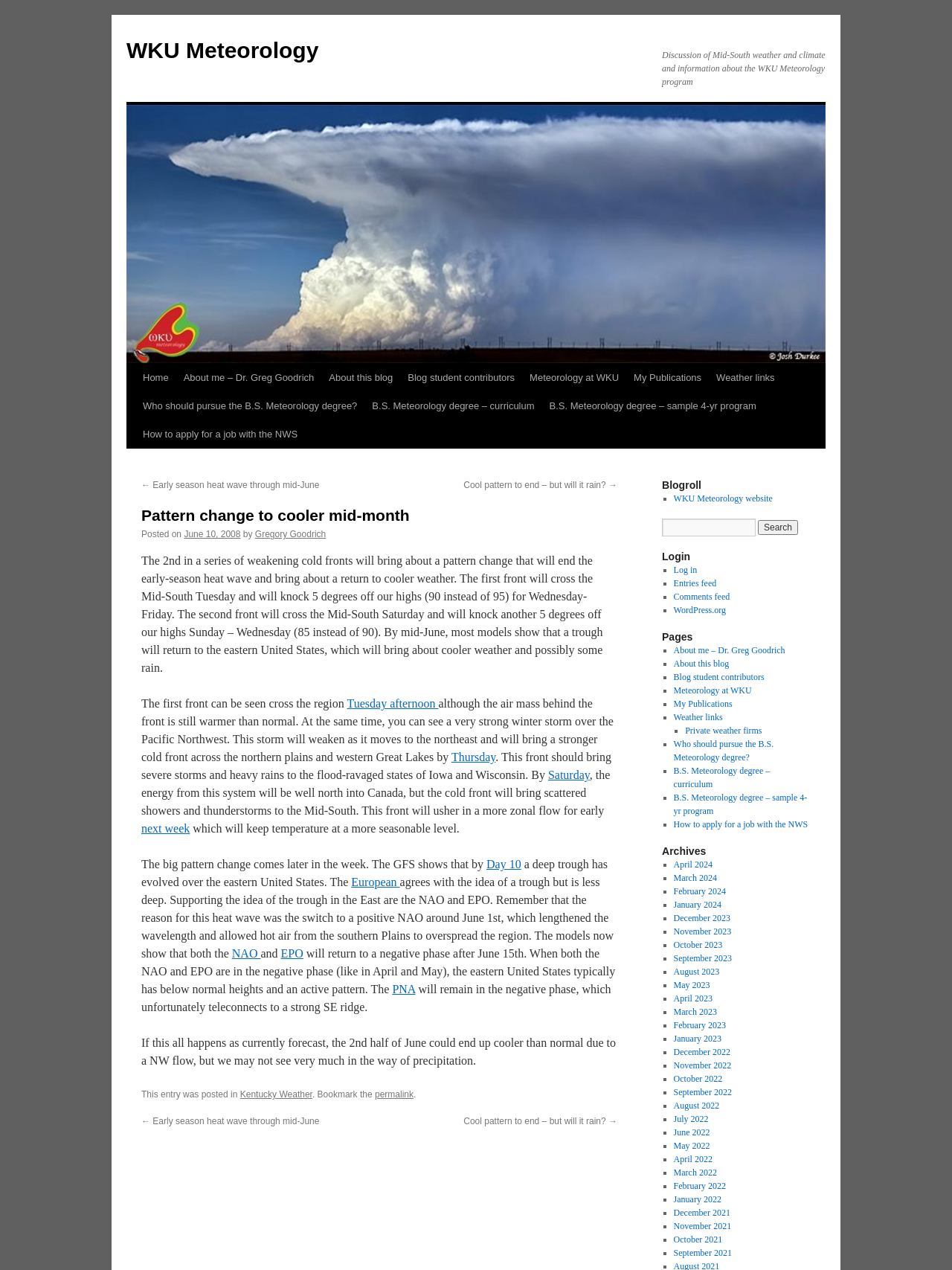Please answer the following question using a single word or phrase: 
What is the topic of the latest article?

Pattern change to cooler mid-month